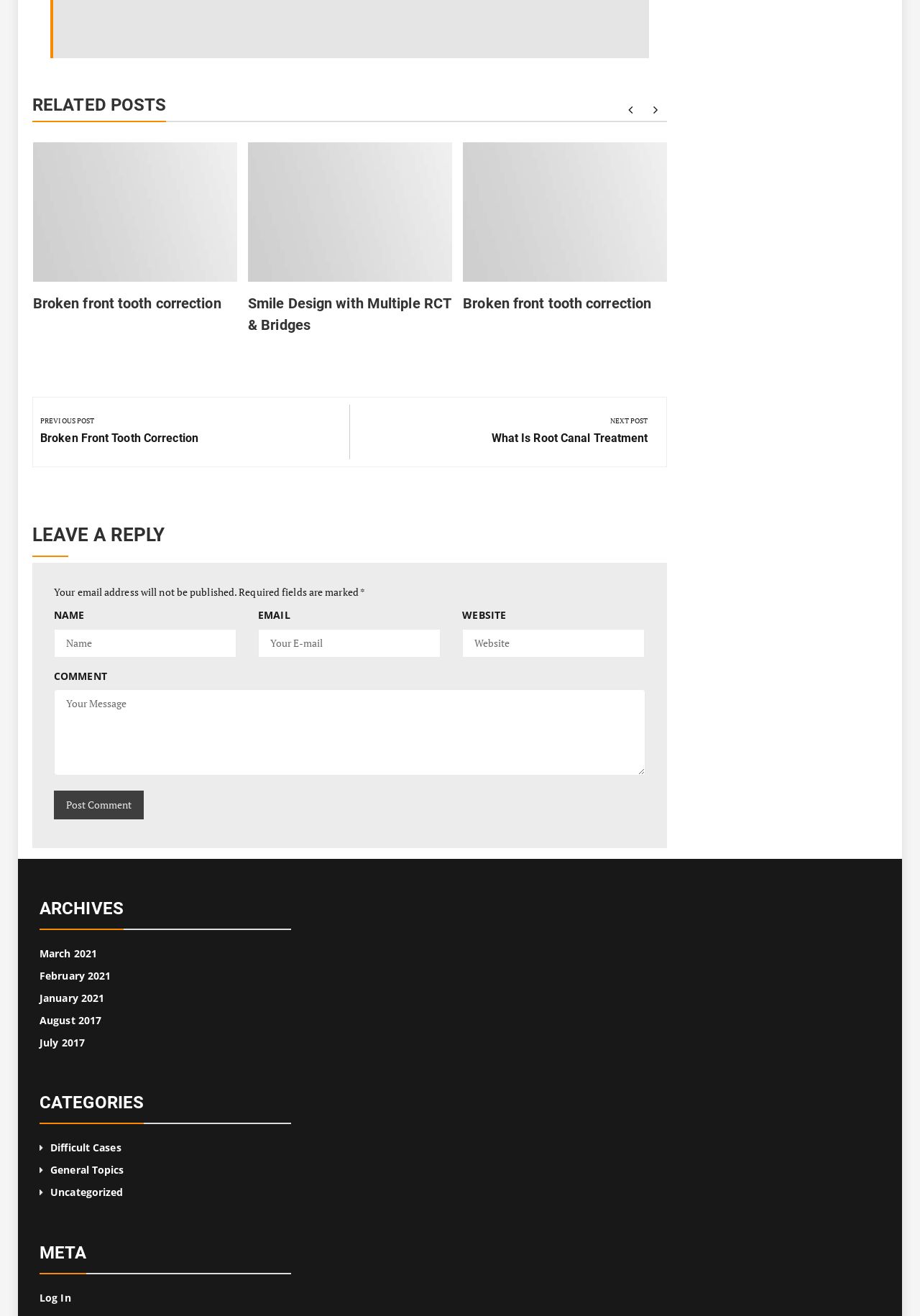Specify the bounding box coordinates of the area that needs to be clicked to achieve the following instruction: "Click on the 'Post Comment' button".

[0.059, 0.601, 0.156, 0.623]